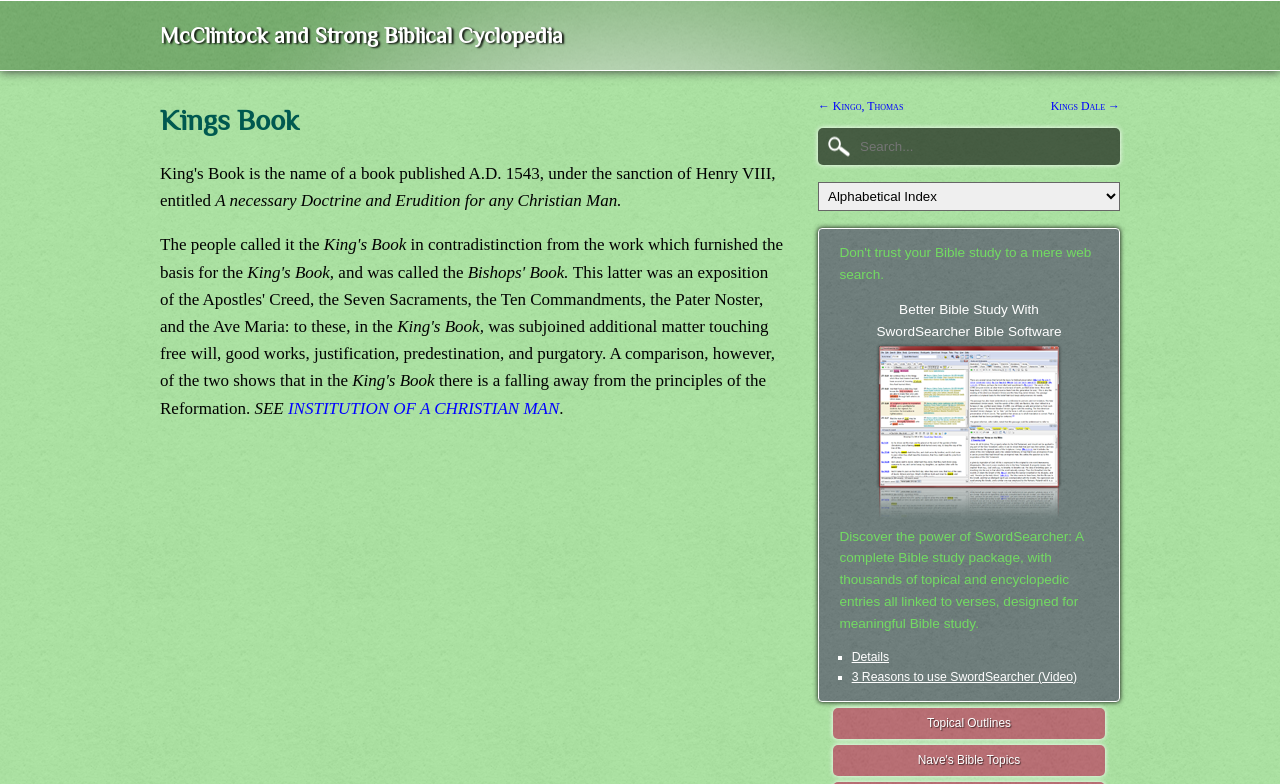Answer the question with a brief word or phrase:
What is the name of the book described on this webpage?

Kings Book